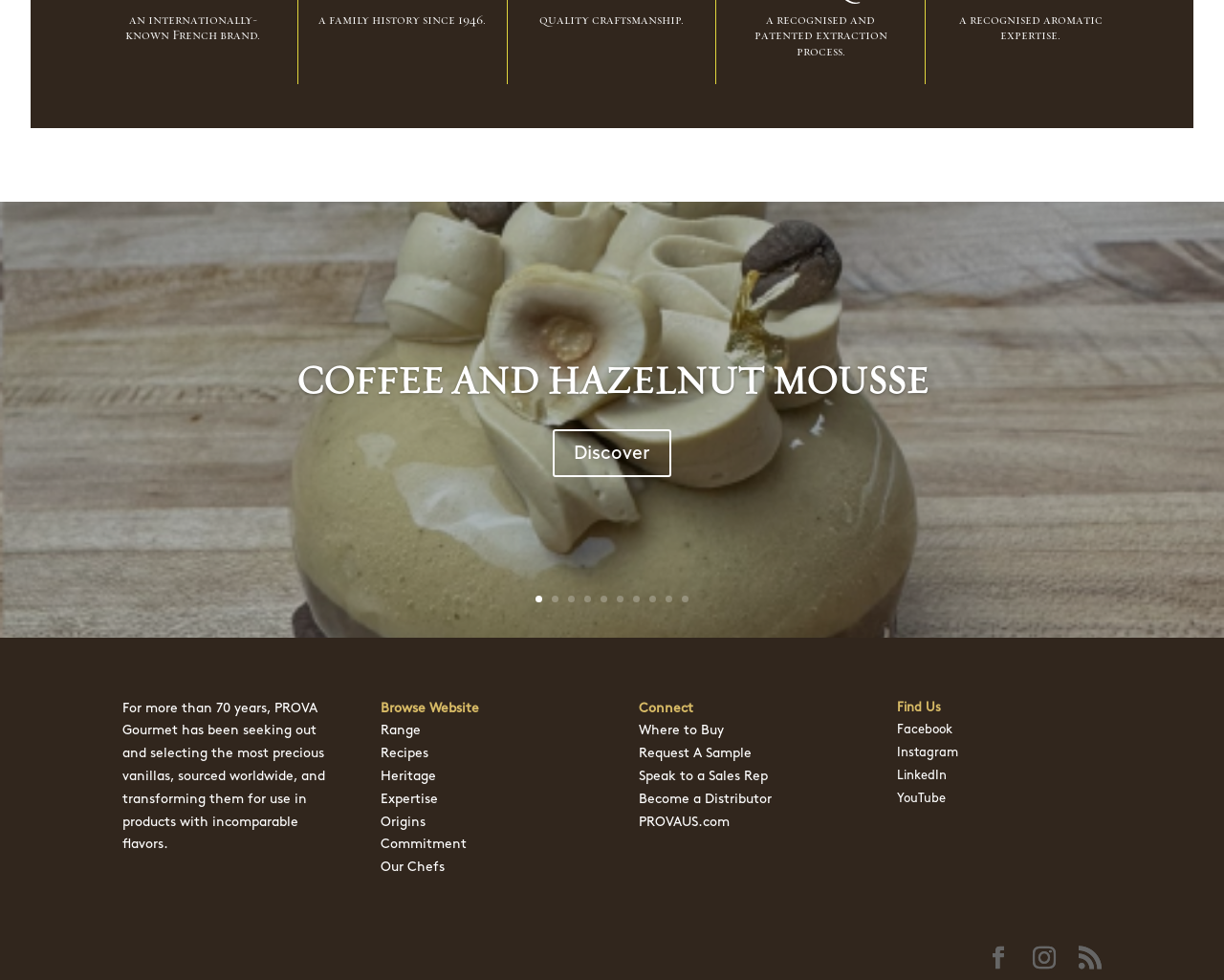Provide a short answer to the following question with just one word or phrase: What can you do on this website?

Browse and discover products